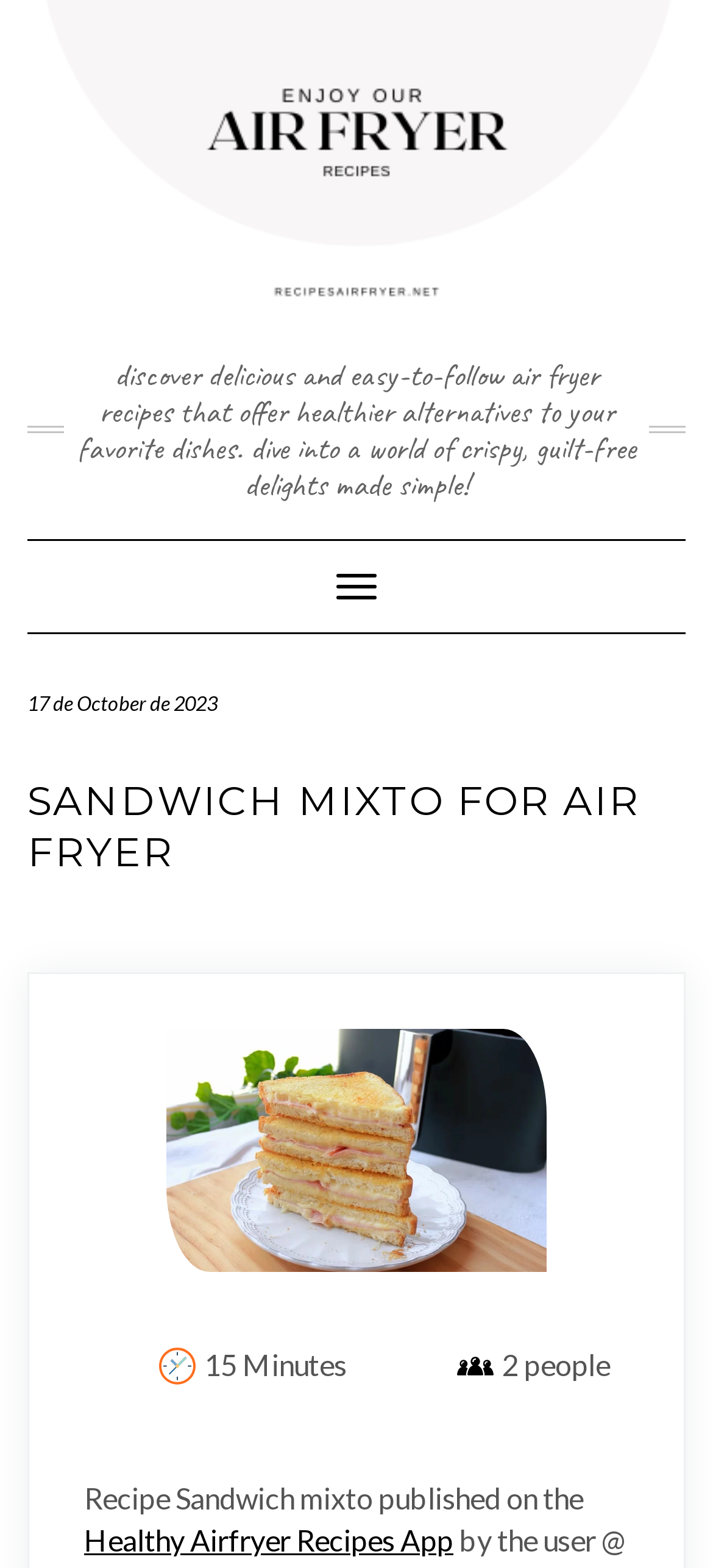Given the description "alt="enjoy our air fryer recipes"", determine the bounding box of the corresponding UI element.

[0.038, 0.091, 0.962, 0.113]